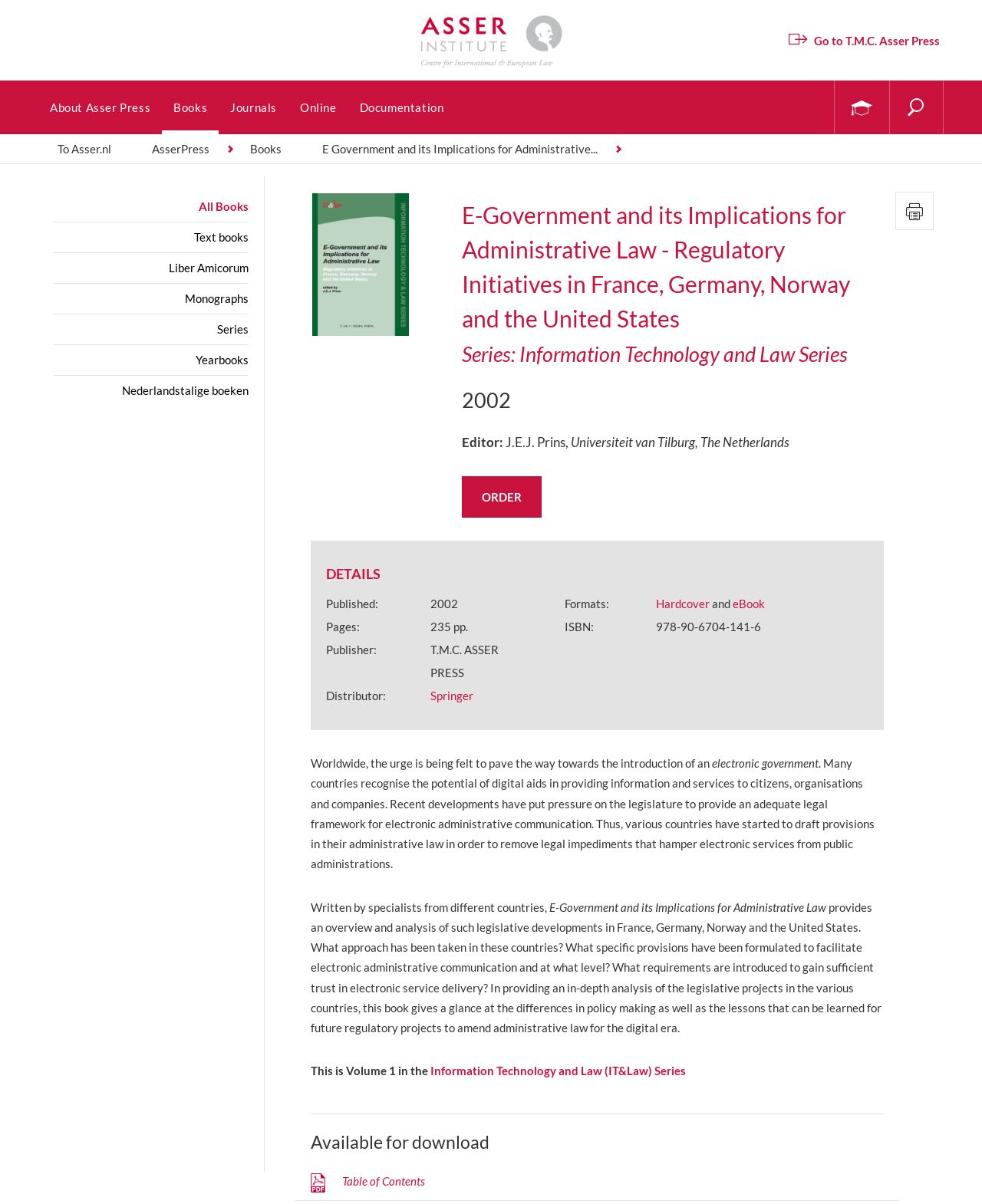Please reply with a single word or brief phrase to the question: 
What is the name of the institute?

Asser Institute